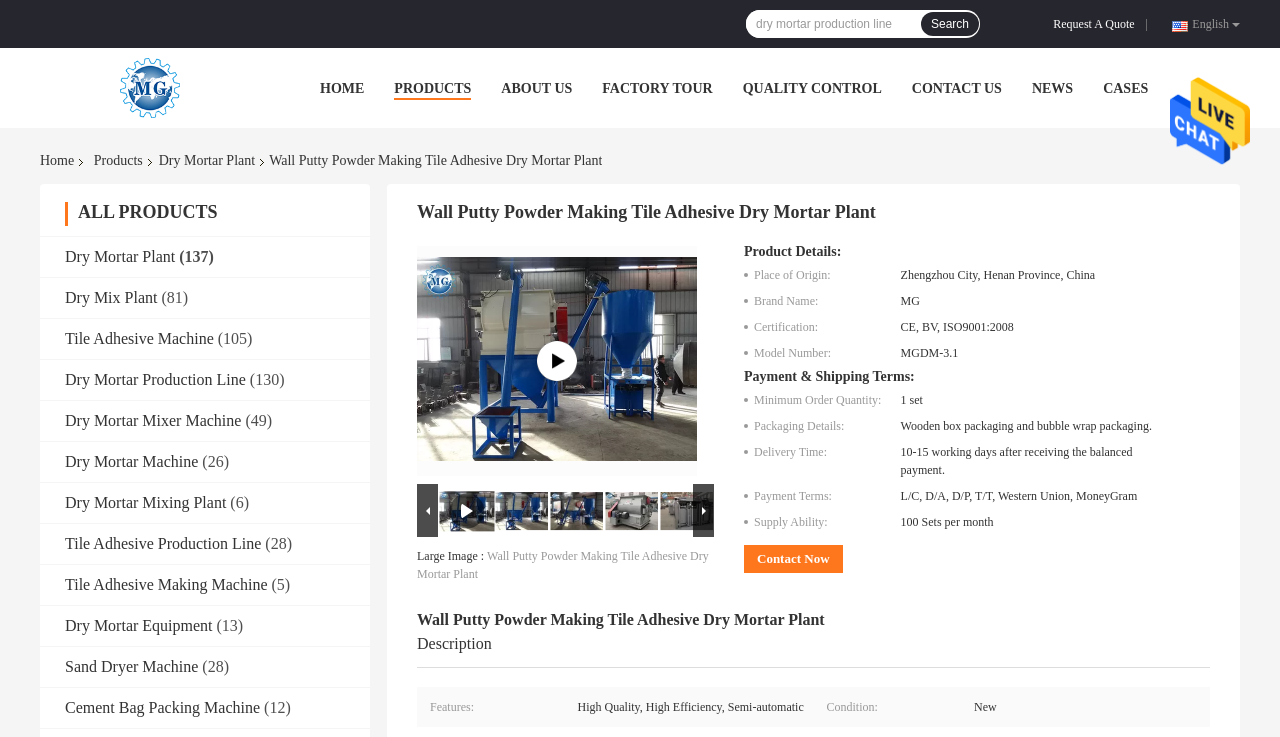Convey a detailed summary of the webpage, mentioning all key elements.

This webpage is about Wall Putty Powder Making Tile Adhesive Dry Mortar Plant from China. At the top right corner, there is a "Send Message" link and an image next to it. Below that, there is a language selection option with "English" as the current selection. 

On the top left corner, there is a company logo and a link to "Zhengzhou MG Industrial Co.,Ltd". Below that, there is a search bar with a "Search" button. 

The main navigation menu is located at the top center, with links to "HOME", "PRODUCTS", "ABOUT US", "FACTORY TOUR", "QUALITY CONTROL", "CONTACT US", "NEWS", and "CASES". 

Below the navigation menu, there is a heading that reads "Wall Putty Powder Making Tile Adhesive Dry Mortar Plant". This is followed by a list of product categories, including "Dry Mortar Plant", "Dry Mix Plant", "Tile Adhesive Machine", and others. Each category has a link and a number in parentheses, indicating the number of products in that category.

On the right side of the page, there is a large image of the Wall Putty Powder Making Tile Adhesive Dry Mortar Plant, accompanied by a detailed description and several smaller images. The description is organized into a table with multiple rows, each containing an image and a brief text.